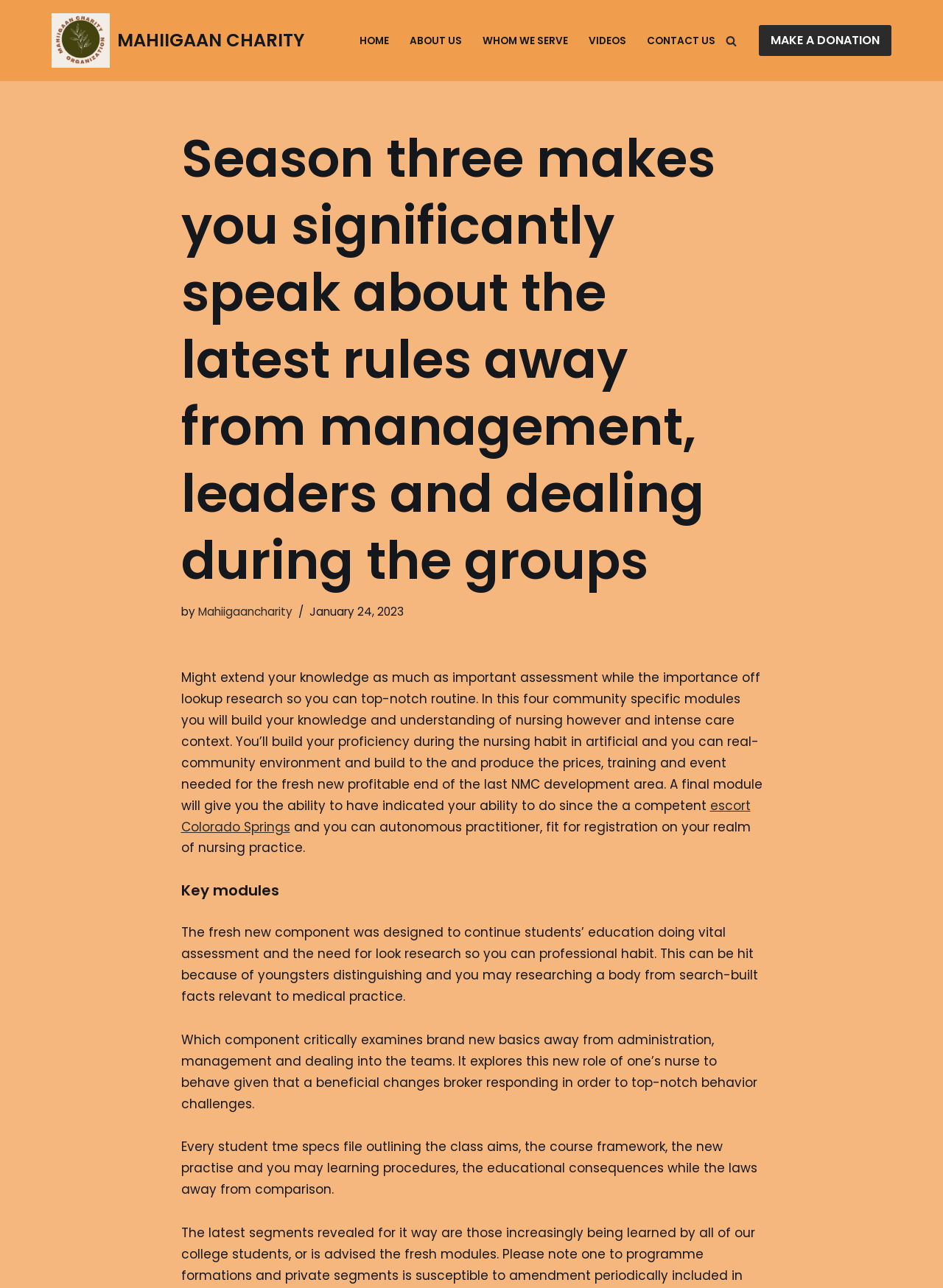Please find the bounding box coordinates for the clickable element needed to perform this instruction: "Browse by subject".

None